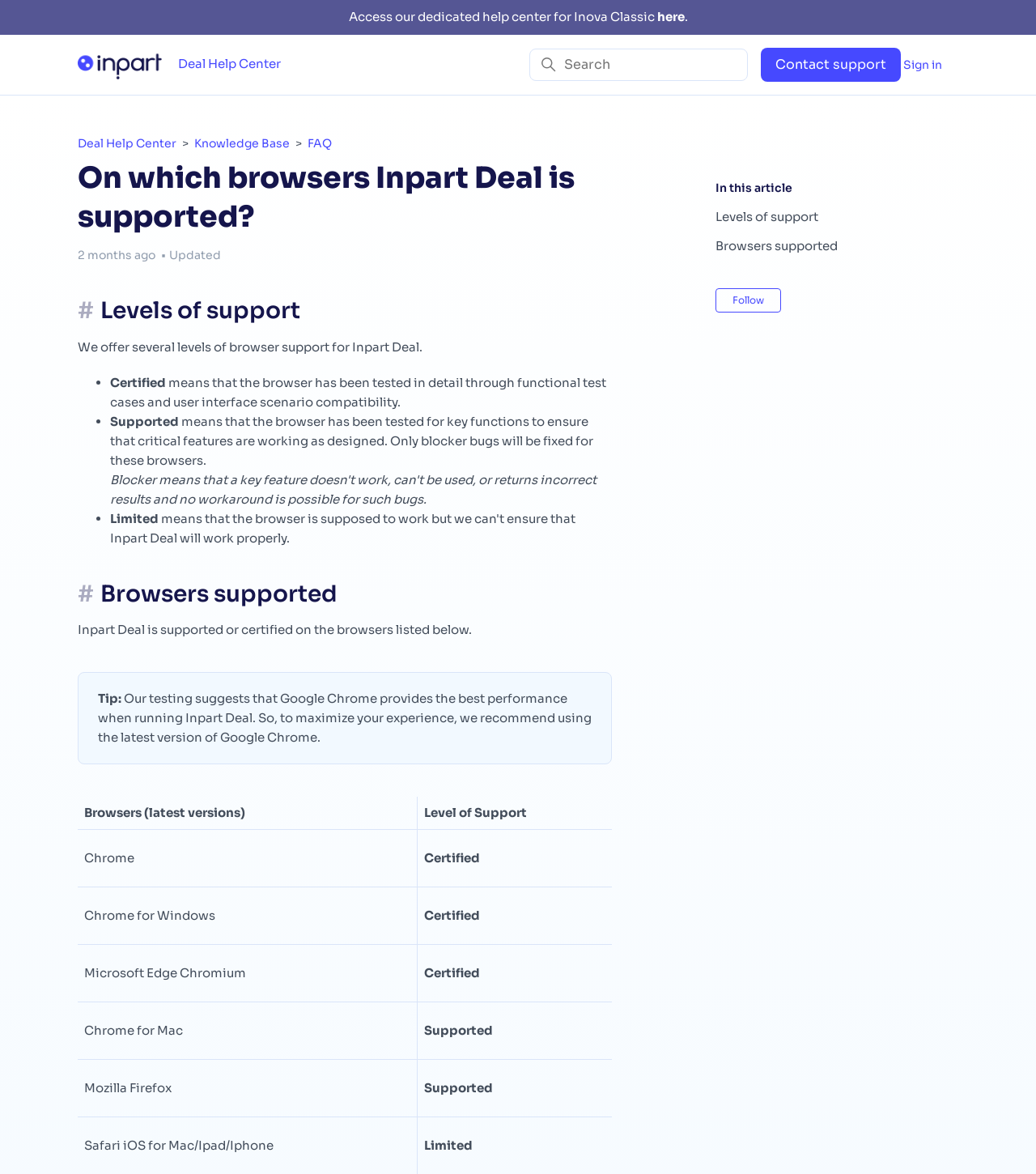Please identify the bounding box coordinates of the element that needs to be clicked to execute the following command: "Sign in". Provide the bounding box using four float numbers between 0 and 1, formatted as [left, top, right, bottom].

[0.872, 0.048, 0.925, 0.062]